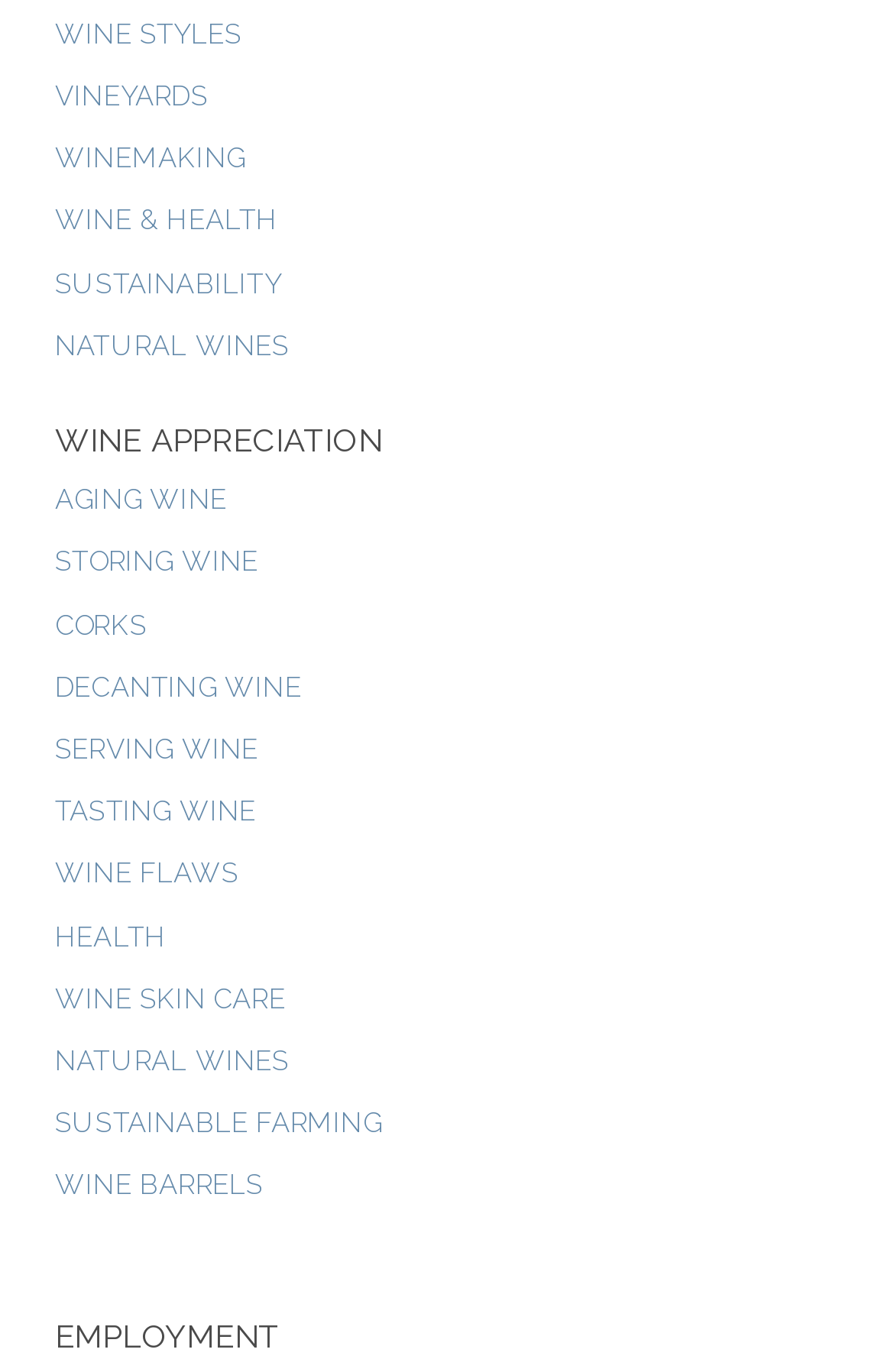Give the bounding box coordinates for this UI element: "WINE SKIN CARE". The coordinates should be four float numbers between 0 and 1, arranged as [left, top, right, bottom].

[0.062, 0.716, 0.32, 0.74]